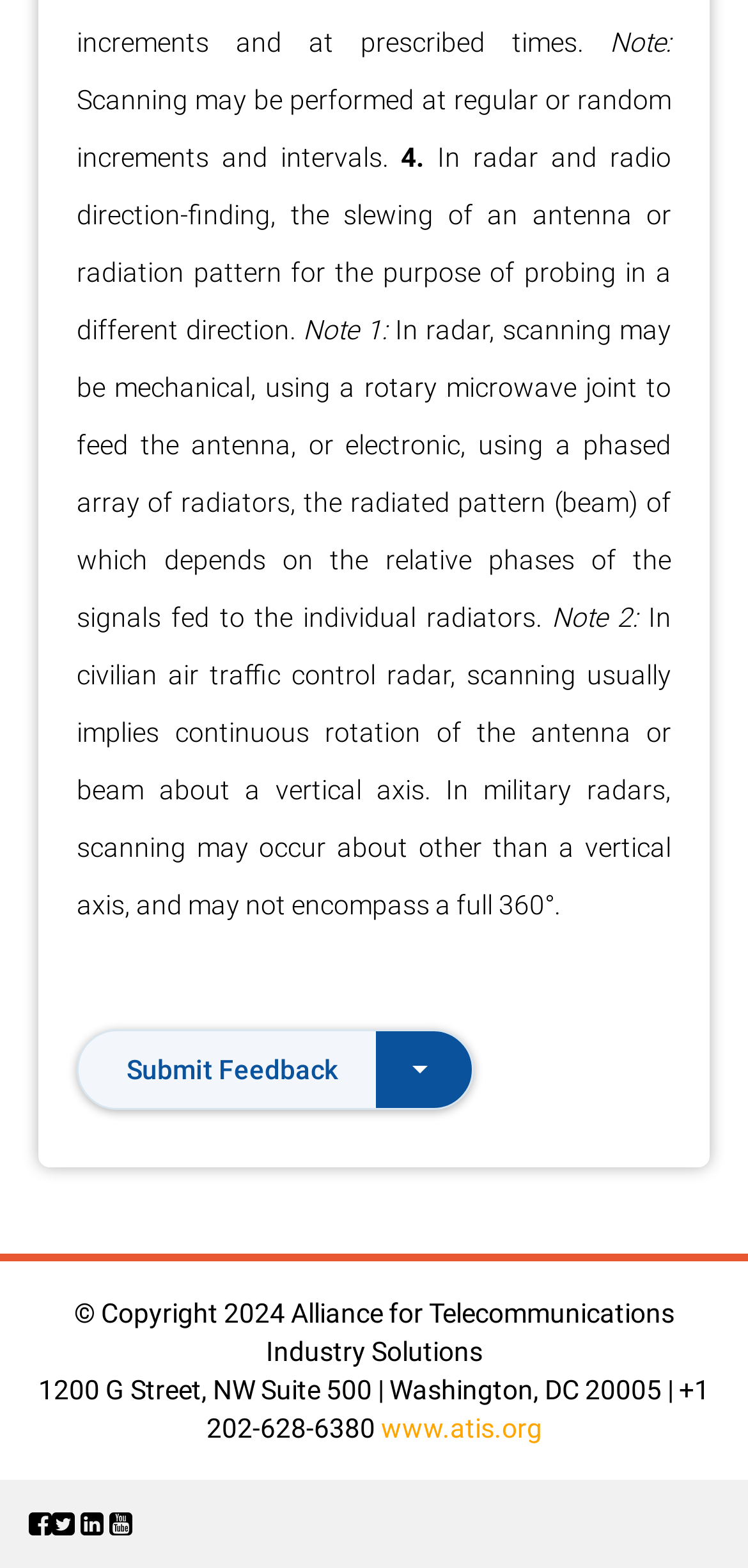Give a one-word or one-phrase response to the question: 
What is the type of scanning used in civilian air traffic control radar?

Continuous rotation